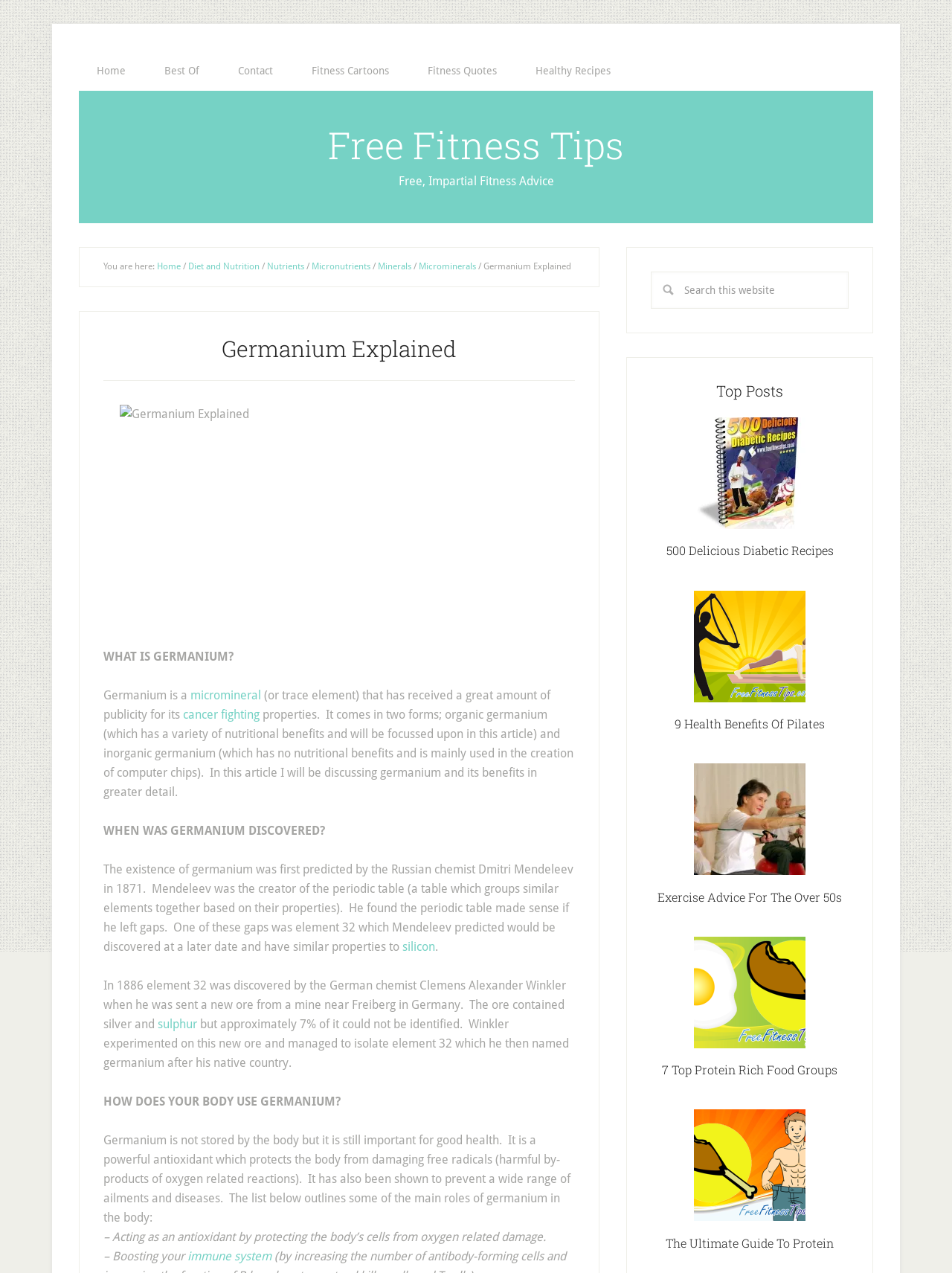Please identify the bounding box coordinates of the area I need to click to accomplish the following instruction: "Click on the 'Microminerals' link".

[0.44, 0.205, 0.5, 0.213]